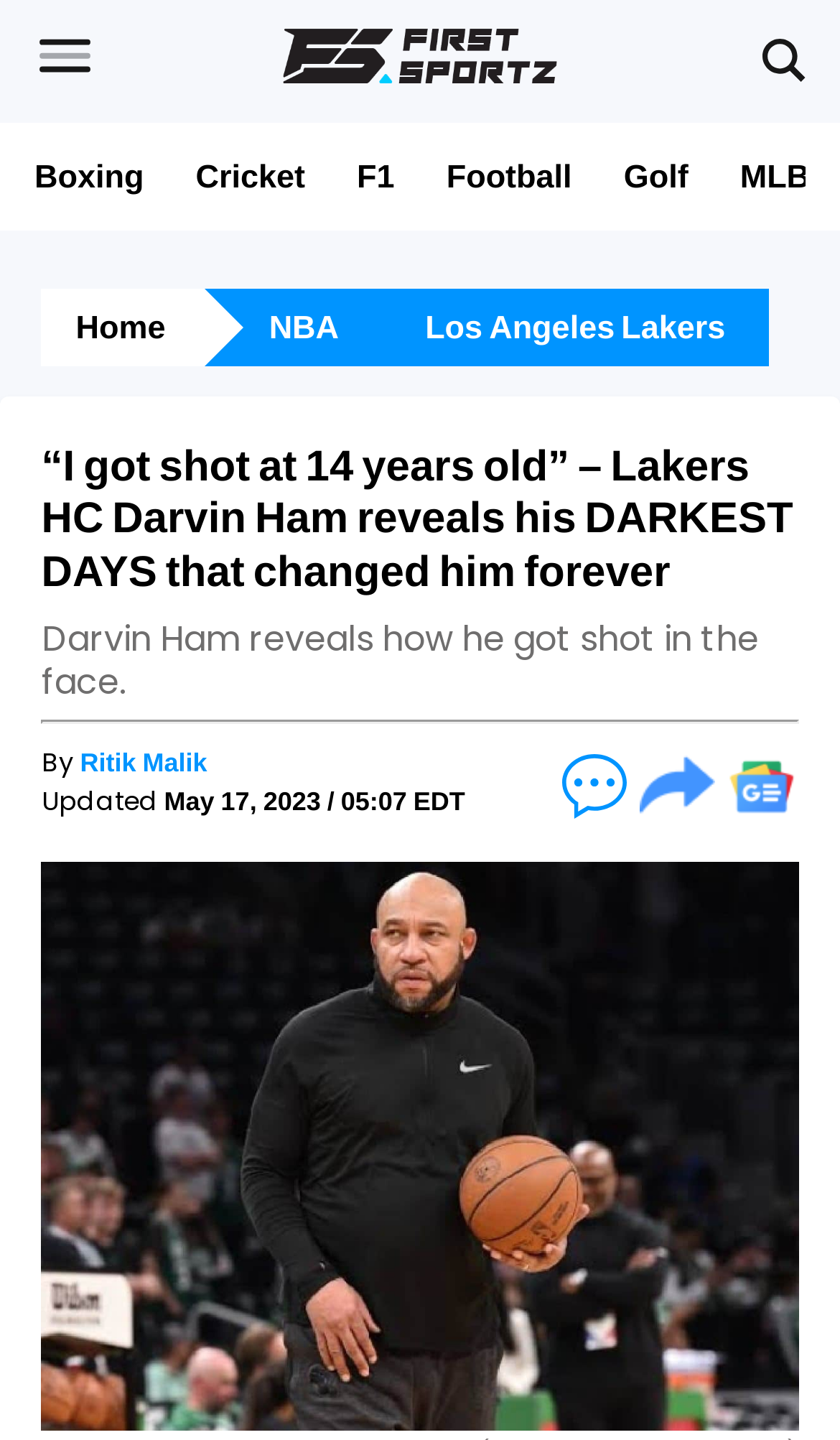Please answer the following question using a single word or phrase: 
What is the name of the sports team mentioned?

Los Angeles Lakers